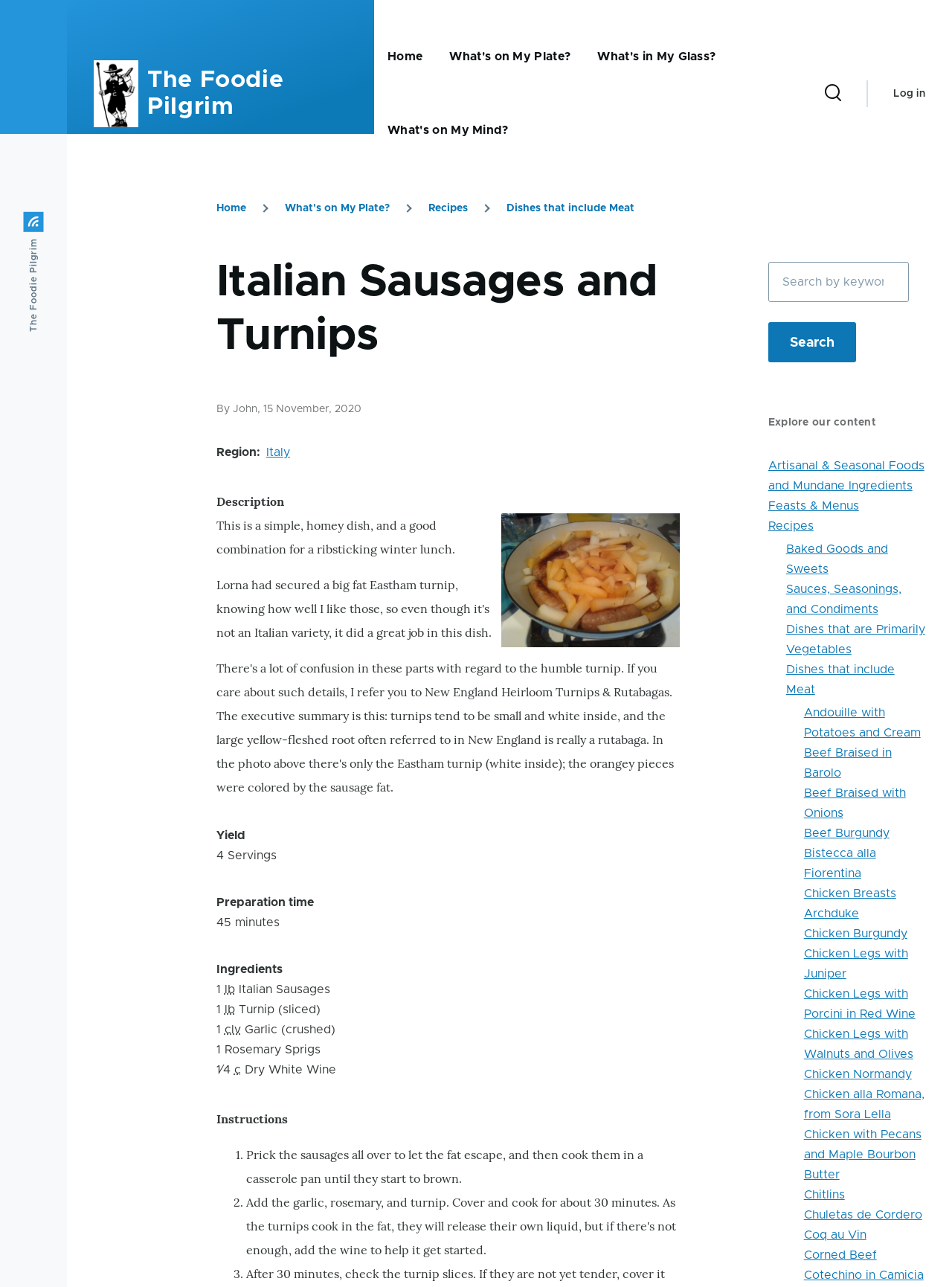Locate the bounding box coordinates of the area you need to click to fulfill this instruction: 'search in blog'. The coordinates must be in the form of four float numbers ranging from 0 to 1: [left, top, right, bottom].

None